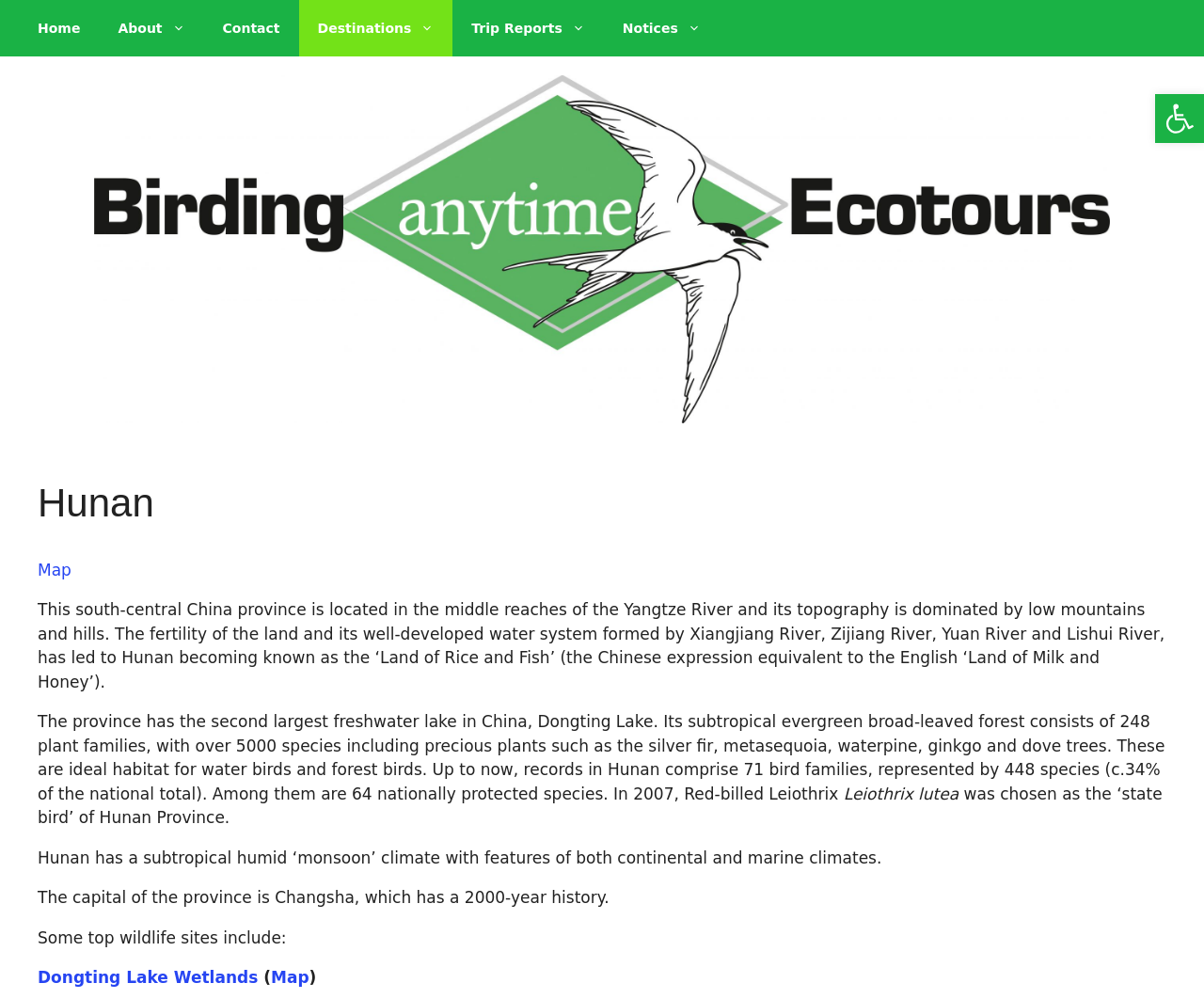Please find the bounding box coordinates of the element that you should click to achieve the following instruction: "Click on the 'Pocket Codes – guides, tier lists, and codes' link". The coordinates should be presented as four float numbers between 0 and 1: [left, top, right, bottom].

None